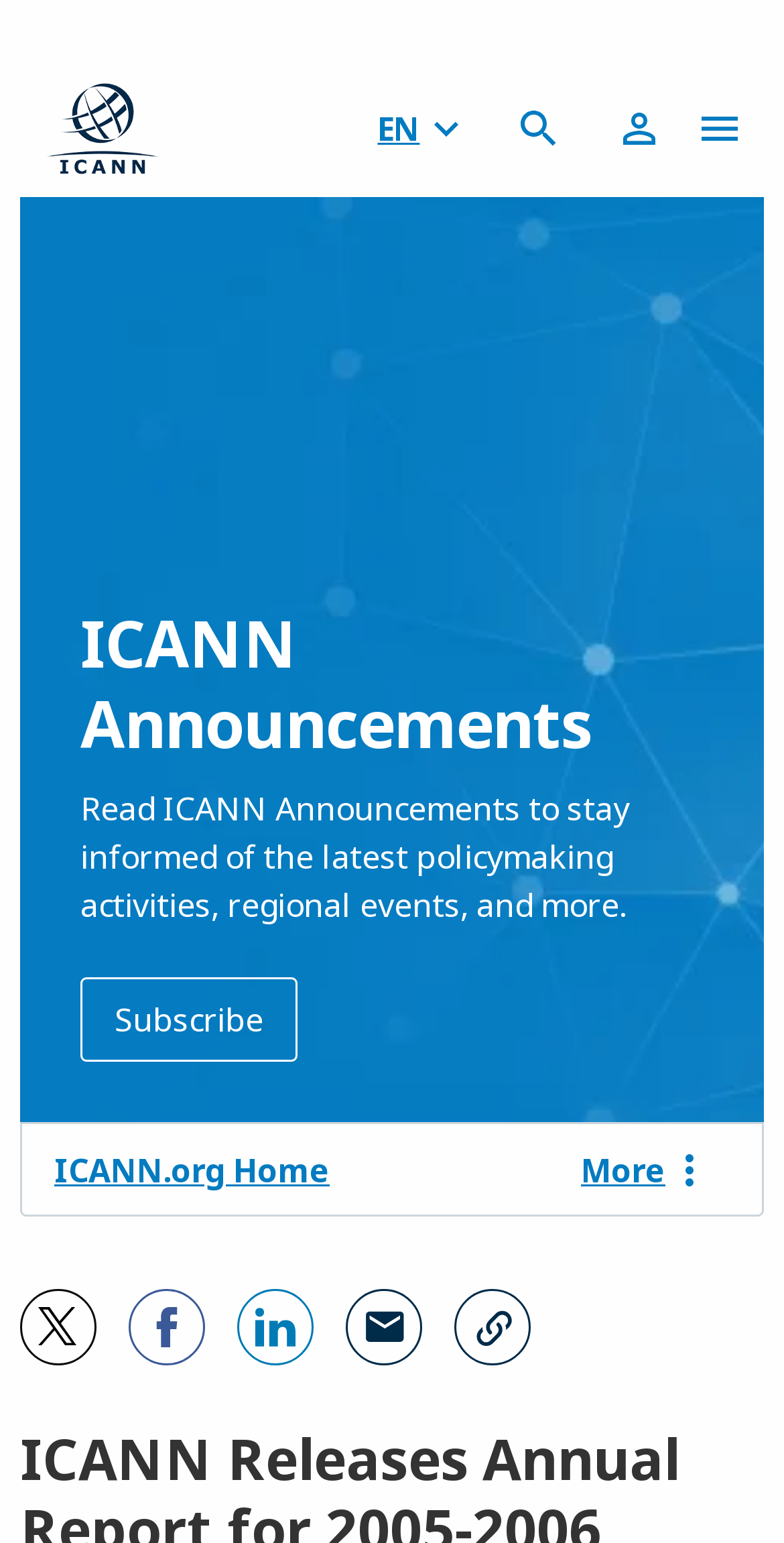Show the bounding box coordinates for the element that needs to be clicked to execute the following instruction: "Explore Mastering Tax Efficiency: A Guide To Optimizing W-4 Withholdings". Provide the coordinates in the form of four float numbers between 0 and 1, i.e., [left, top, right, bottom].

None